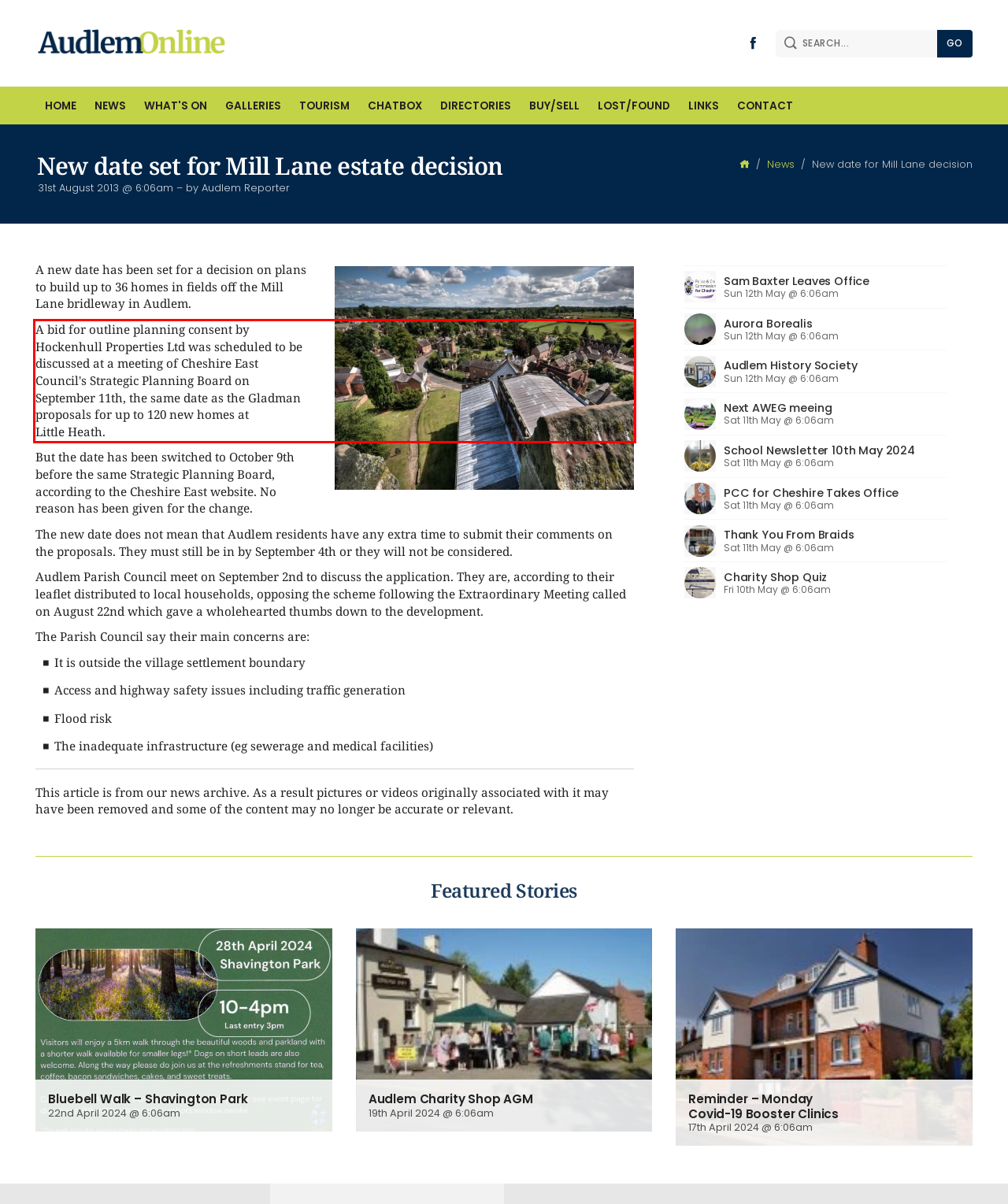You are given a screenshot of a webpage with a UI element highlighted by a red bounding box. Please perform OCR on the text content within this red bounding box.

A bid for outline planning consent by Hockenhull Properties Ltd was scheduled to be discussed at a meeting of Cheshire East Council's Strategic Planning Board on September 11th, the same date as the Gladman proposals for up to 120 new homes at Little Heath.